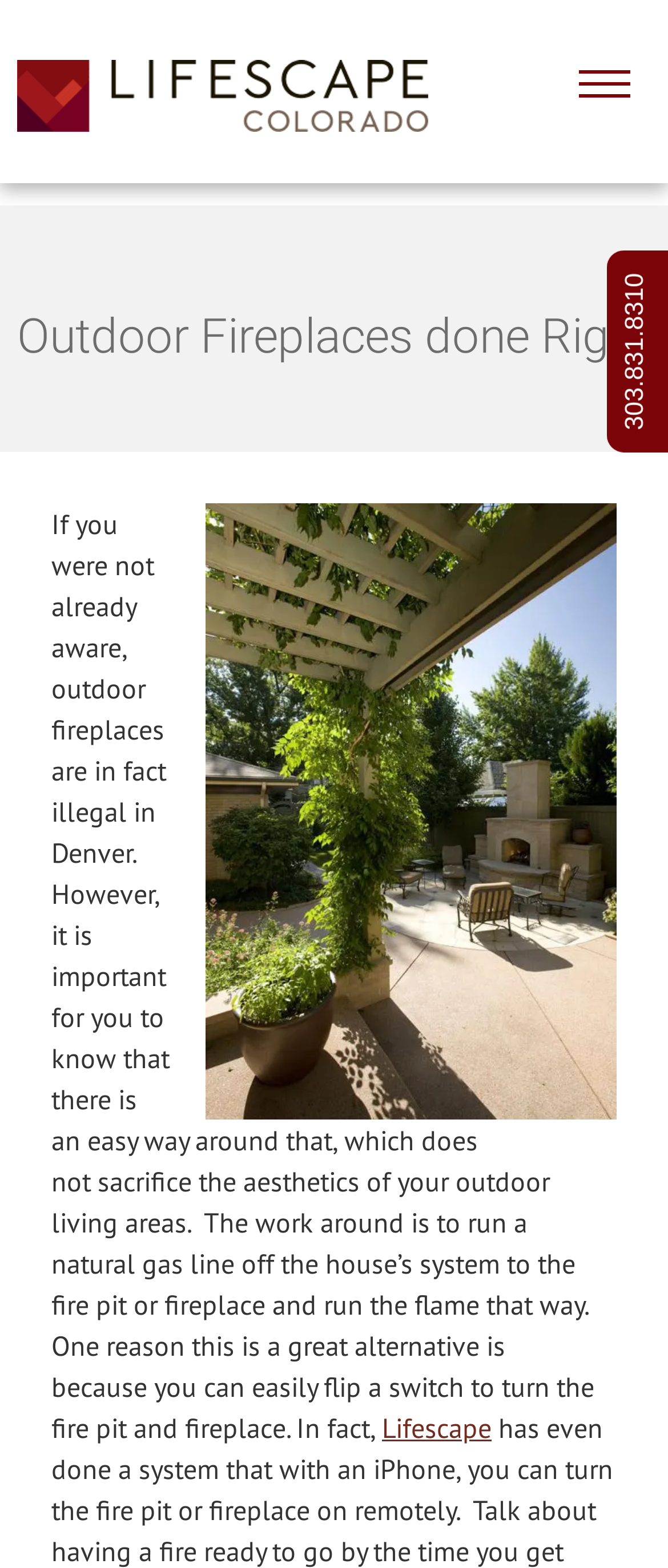Determine the main heading text of the webpage.

Outdoor Fireplaces done Right